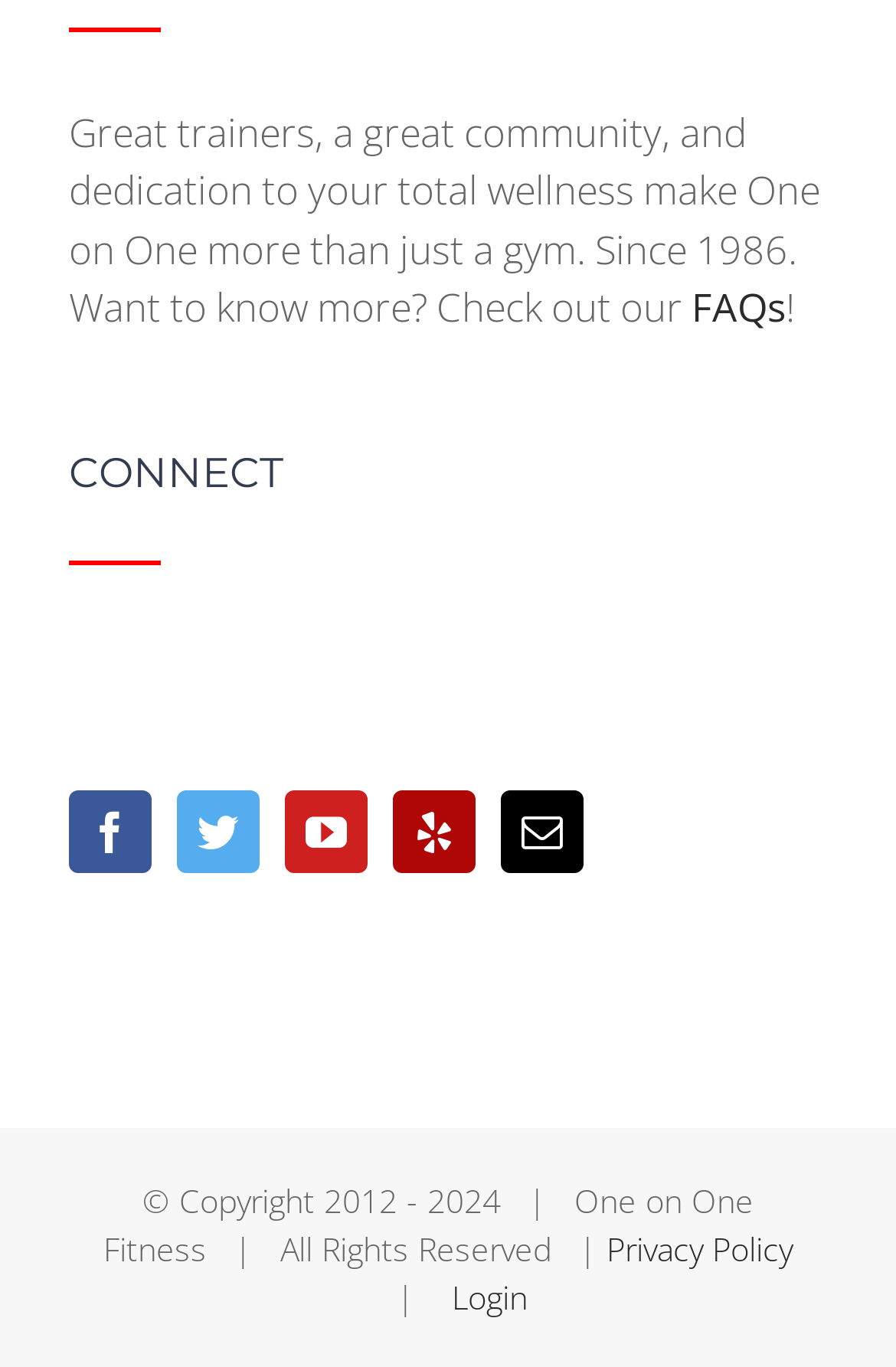What is the last option in the footer links?
Could you please answer the question thoroughly and with as much detail as possible?

The last option in the footer links can be found at the bottom of the page, where there are links to 'Privacy Policy' and 'Login', indicating that the last option is the 'Login' link.